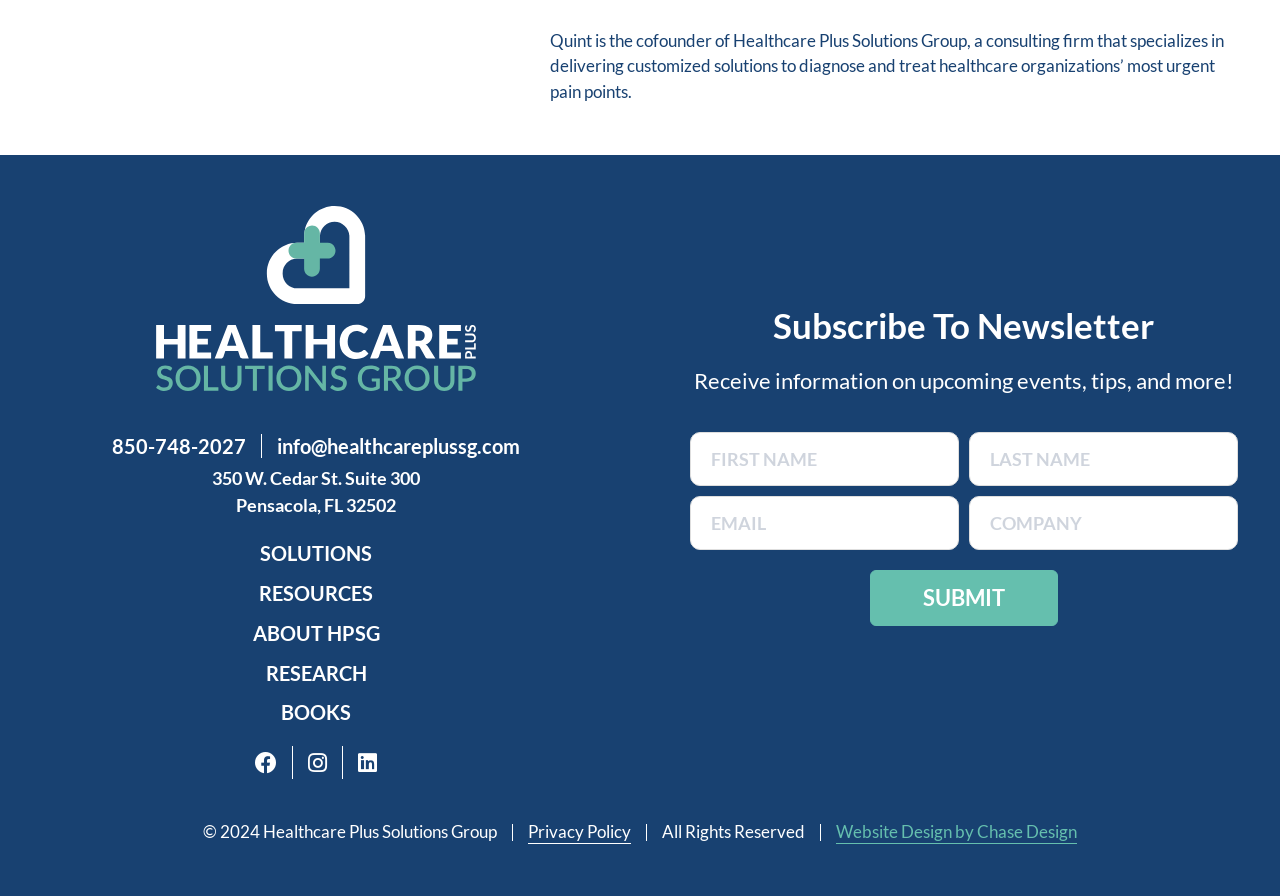Determine the coordinates of the bounding box that should be clicked to complete the instruction: "Click the logo". The coordinates should be represented by four float numbers between 0 and 1: [left, top, right, bottom].

[0.033, 0.23, 0.461, 0.437]